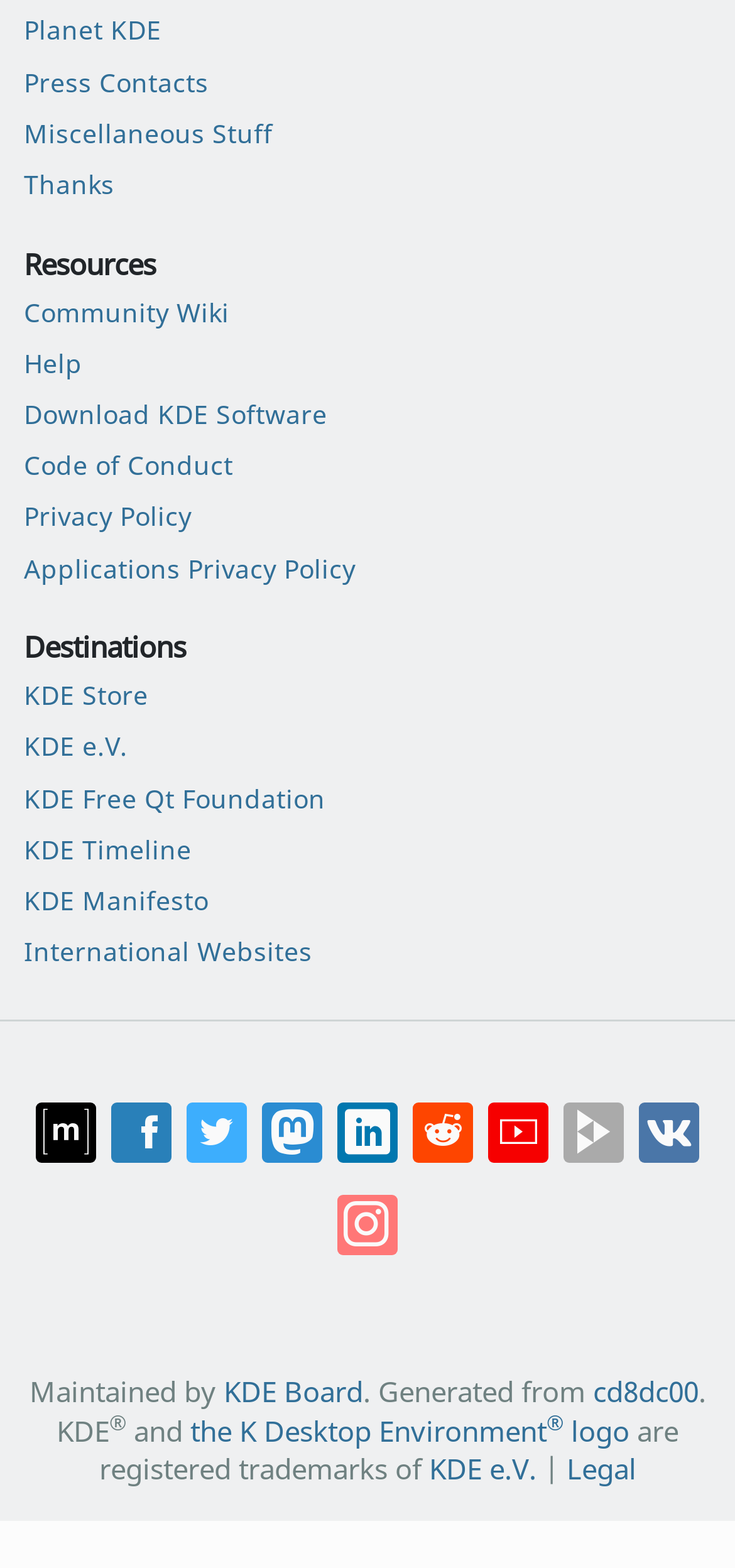Kindly determine the bounding box coordinates for the clickable area to achieve the given instruction: "Get help".

[0.033, 0.22, 0.967, 0.244]